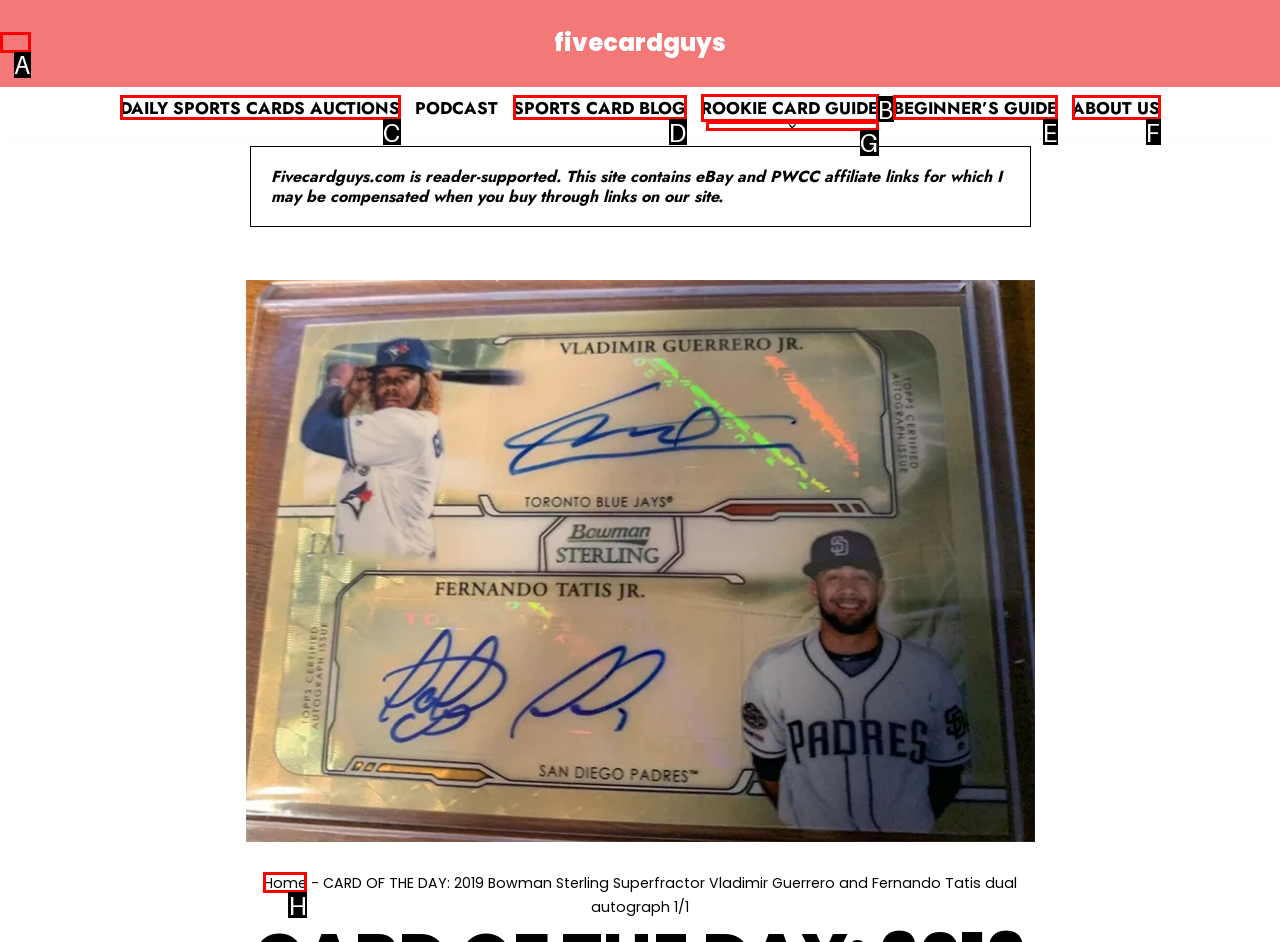Select the HTML element that best fits the description: About Us
Respond with the letter of the correct option from the choices given.

F